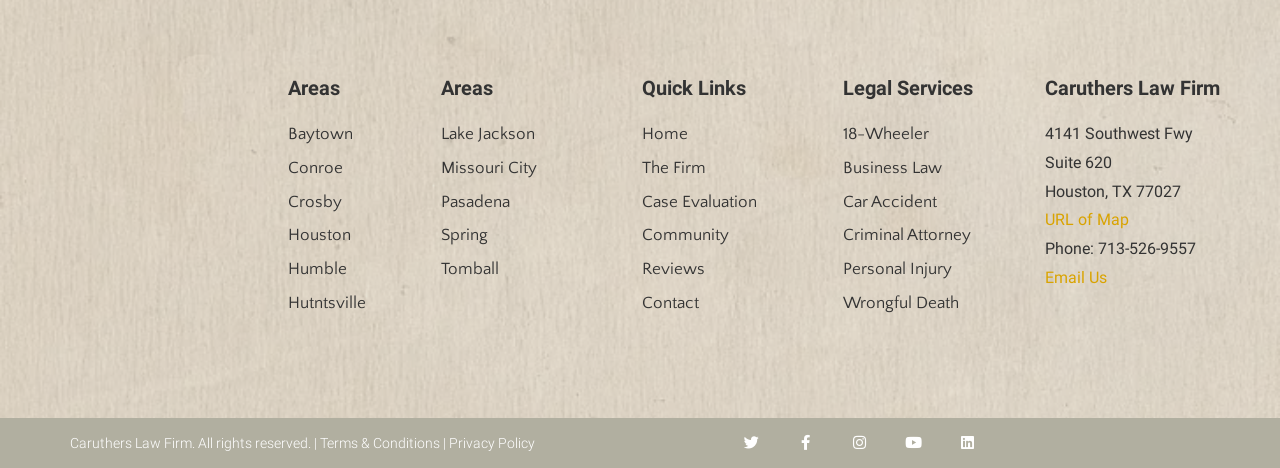How can I contact the law firm?
Look at the image and construct a detailed response to the question.

The webpage provides a phone number, 713-526-9557, and an email link, 'Email Us', which can be used to contact the law firm.